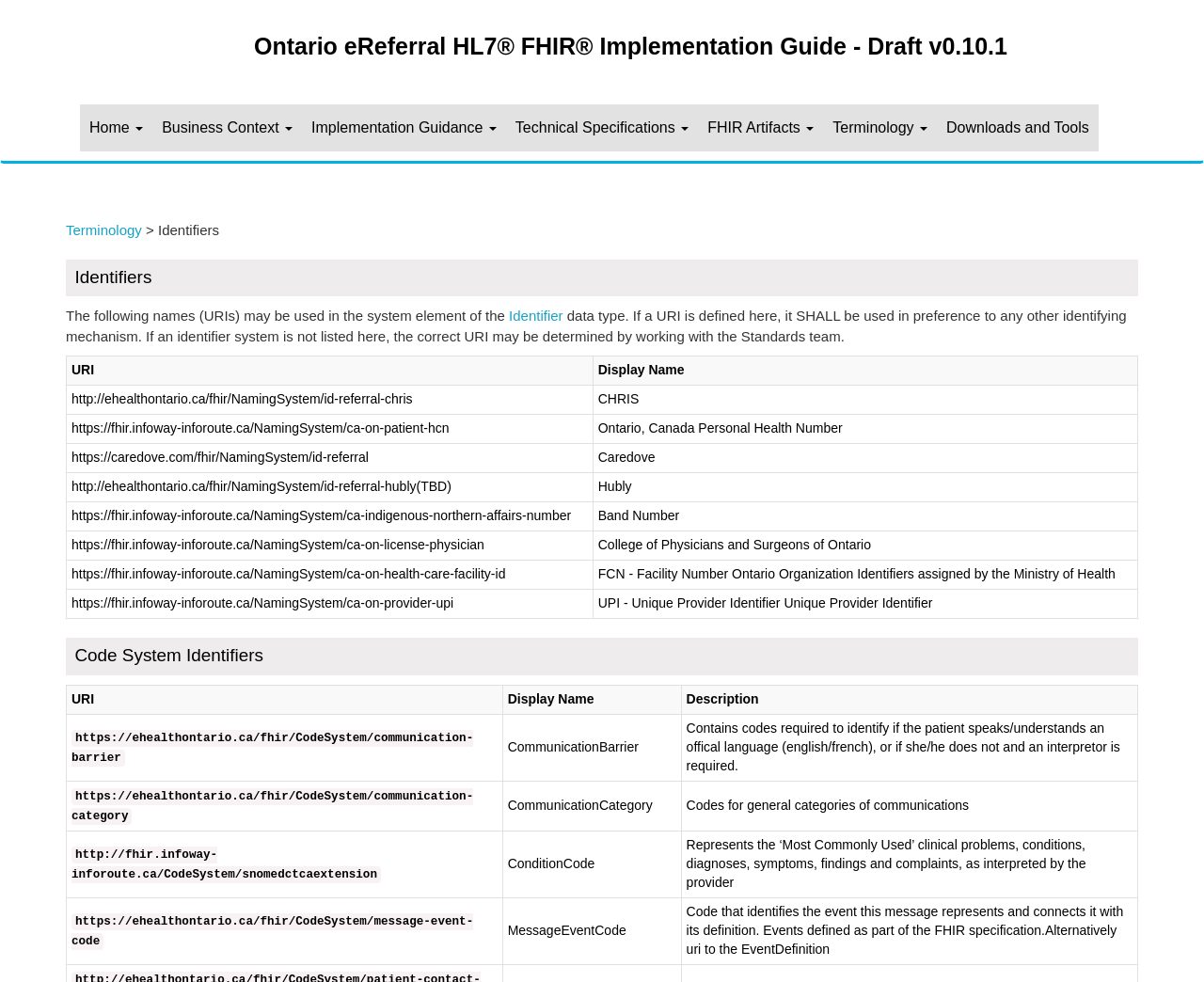What is the purpose of the Identifiers section?
Please respond to the question with a detailed and informative answer.

The Identifiers section is used to list the URIs that may be used in the system element of the data type. It provides a table with two columns, URI and Display Name, to display the available identifiers.